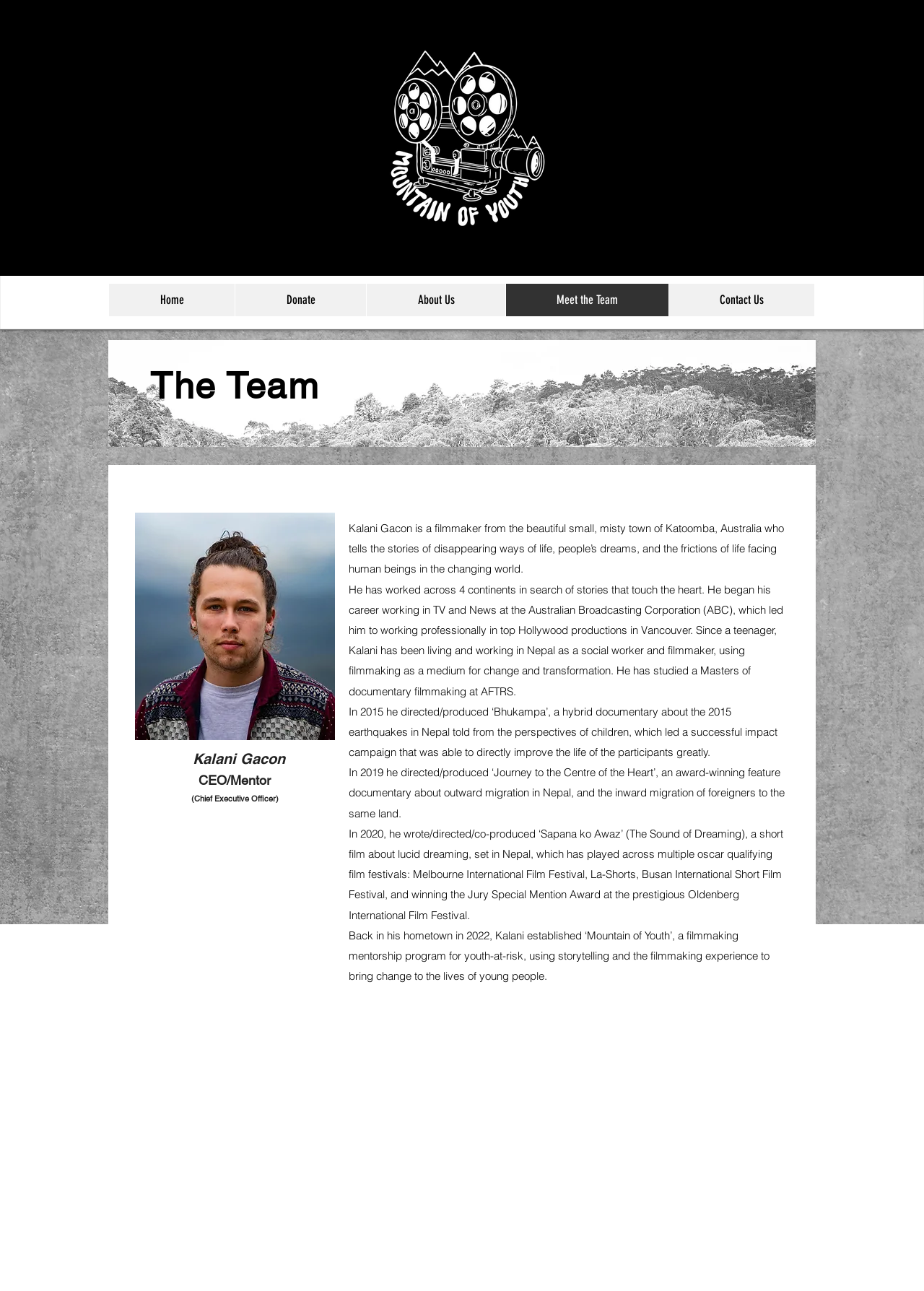What is Helena Zadro-Jones' profession?
Provide a detailed answer to the question, using the image to inform your response.

Helena Zadro-Jones is introduced as an actor, writer, and producer born and raised in the Blue Mountains, with a Diploma of Stage and Screen Performance from the National Institute of Dramatic Art.